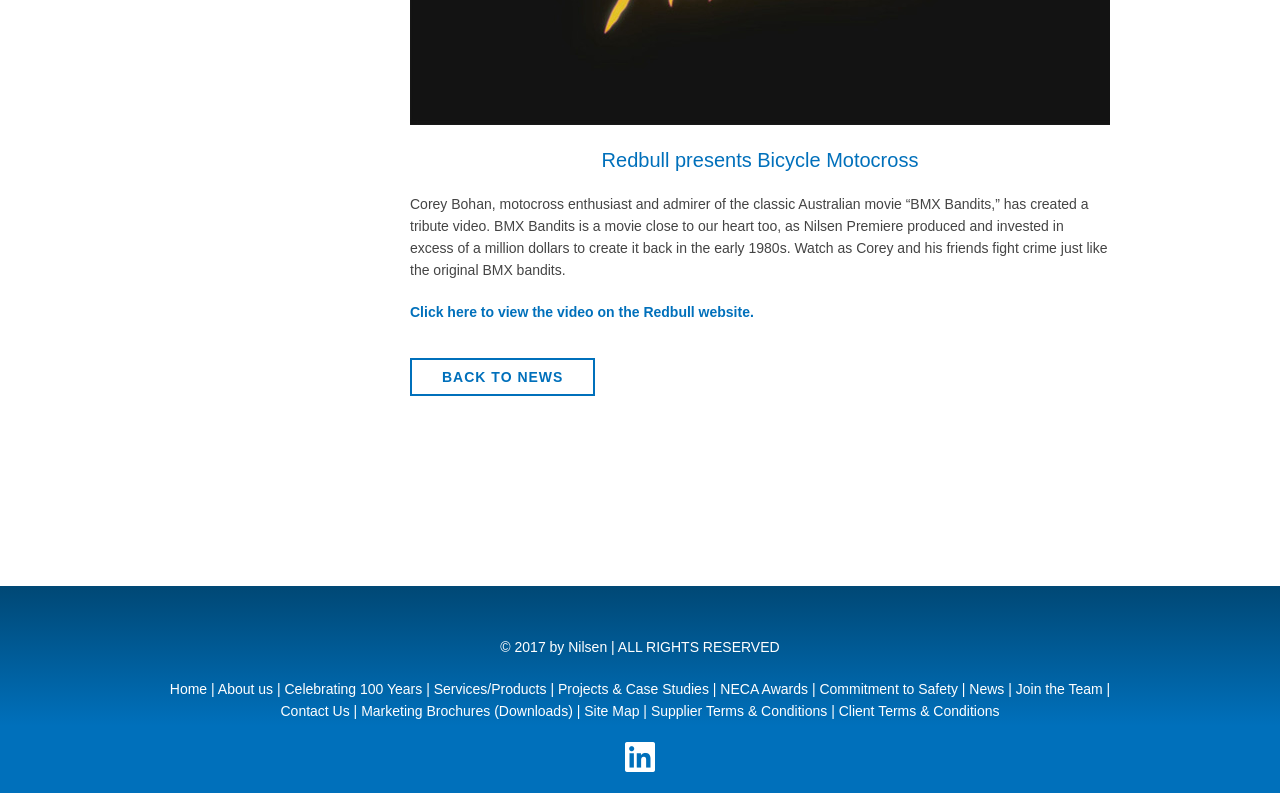Please mark the bounding box coordinates of the area that should be clicked to carry out the instruction: "Contact us".

[0.219, 0.887, 0.273, 0.907]